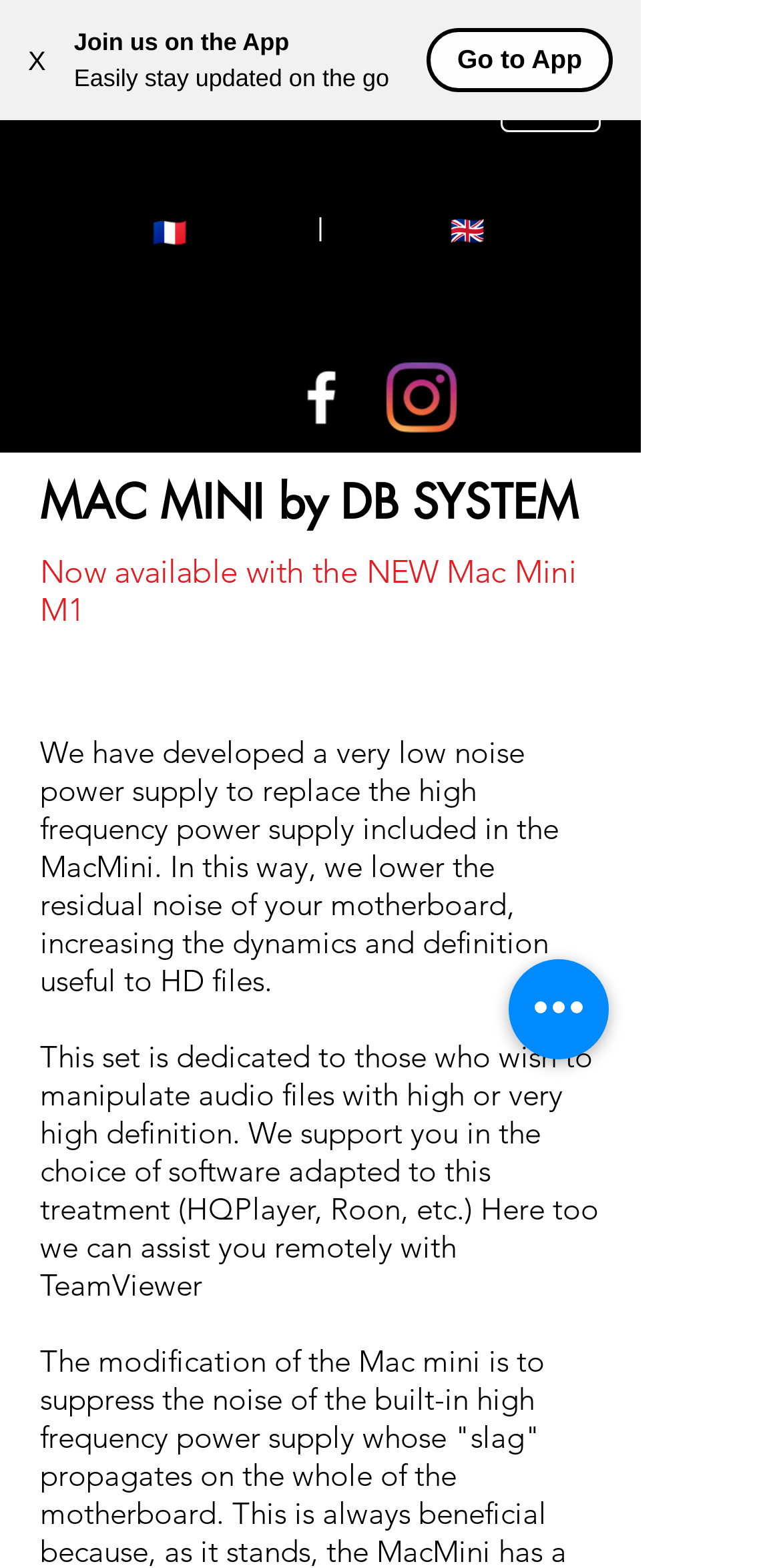Please locate the bounding box coordinates for the element that should be clicked to achieve the following instruction: "Go to the App". Ensure the coordinates are given as four float numbers between 0 and 1, i.e., [left, top, right, bottom].

[0.585, 0.028, 0.745, 0.047]